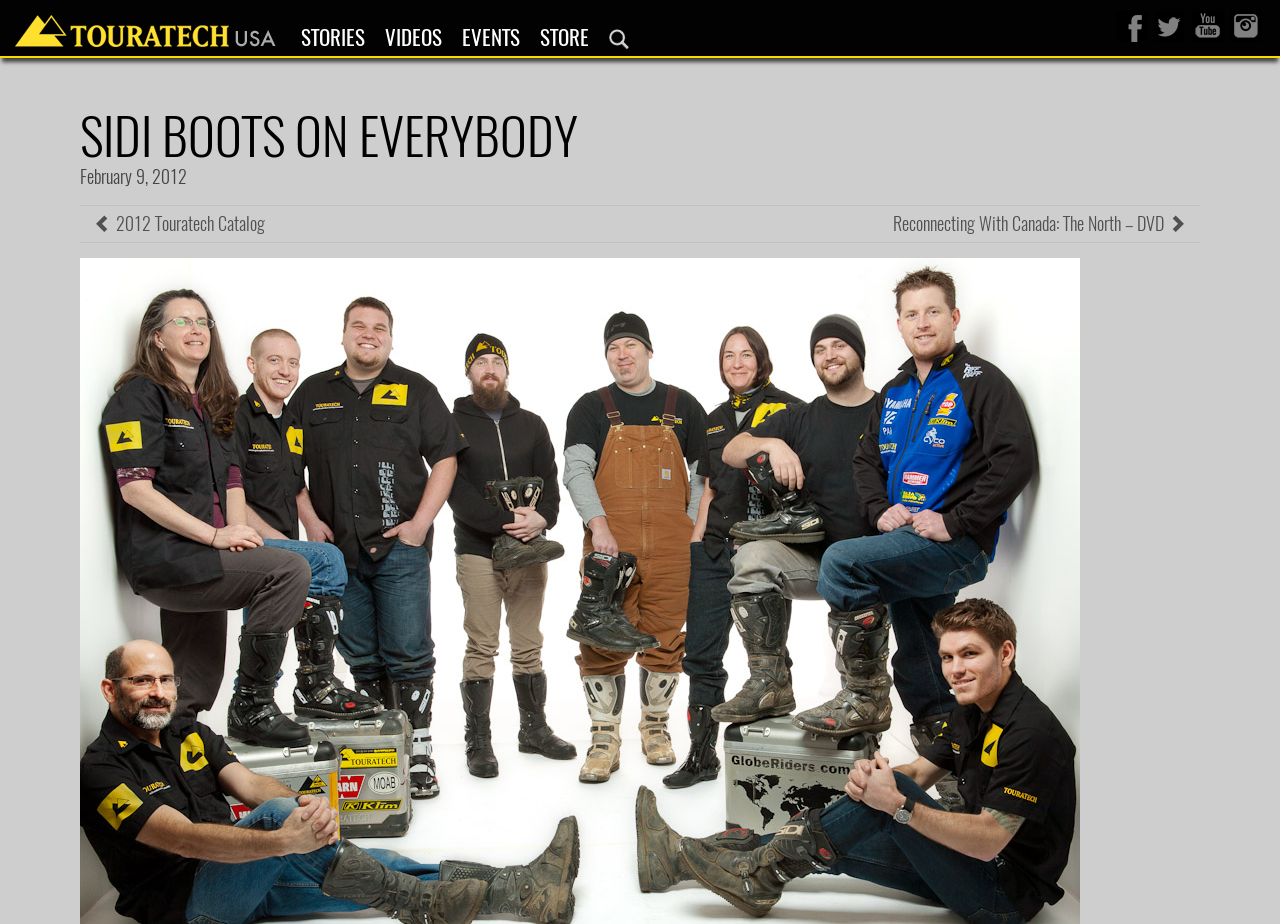Bounding box coordinates are specified in the format (top-left x, top-left y, bottom-right x, bottom-right y). All values are floating point numbers bounded between 0 and 1. Please provide the bounding box coordinate of the region this sentence describes: 2012 Touratech Catalog

[0.062, 0.223, 0.218, 0.262]